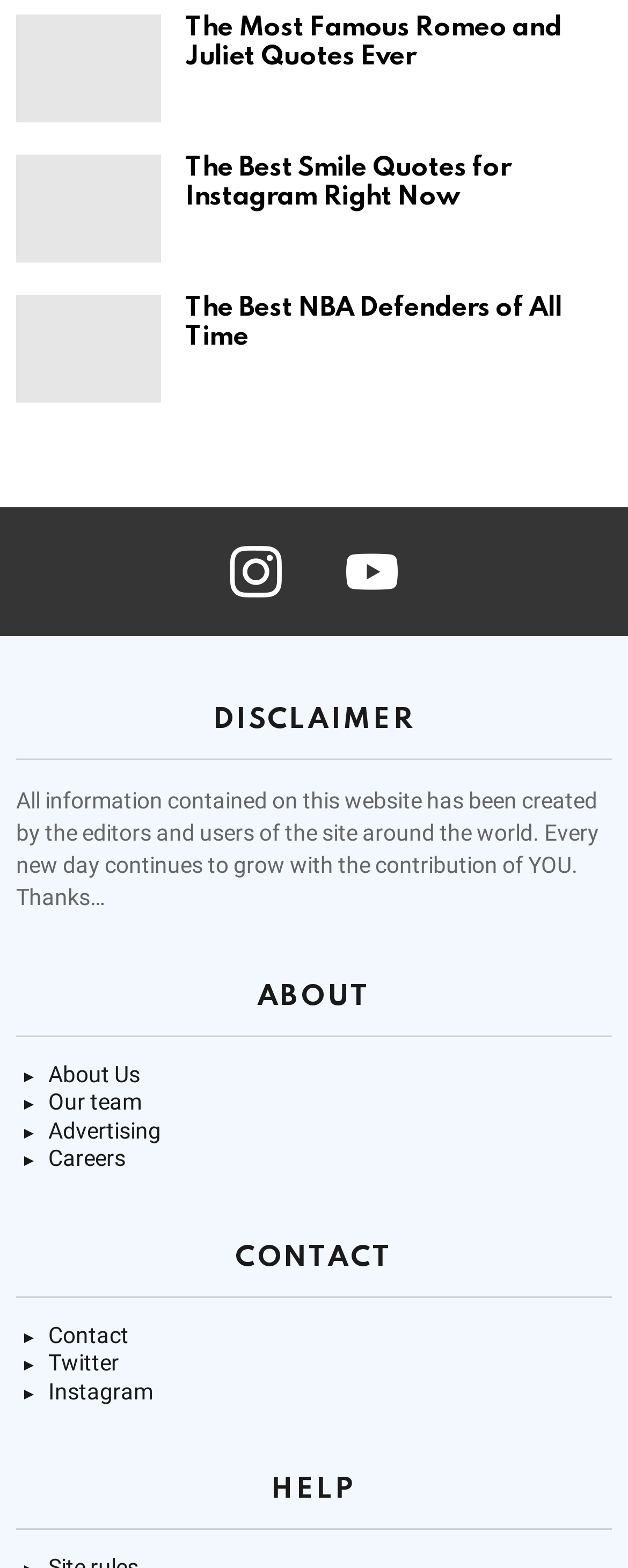Identify the bounding box coordinates for the region to click in order to carry out this instruction: "Check out Best NBA Defenders". Provide the coordinates using four float numbers between 0 and 1, formatted as [left, top, right, bottom].

[0.026, 0.187, 0.256, 0.256]